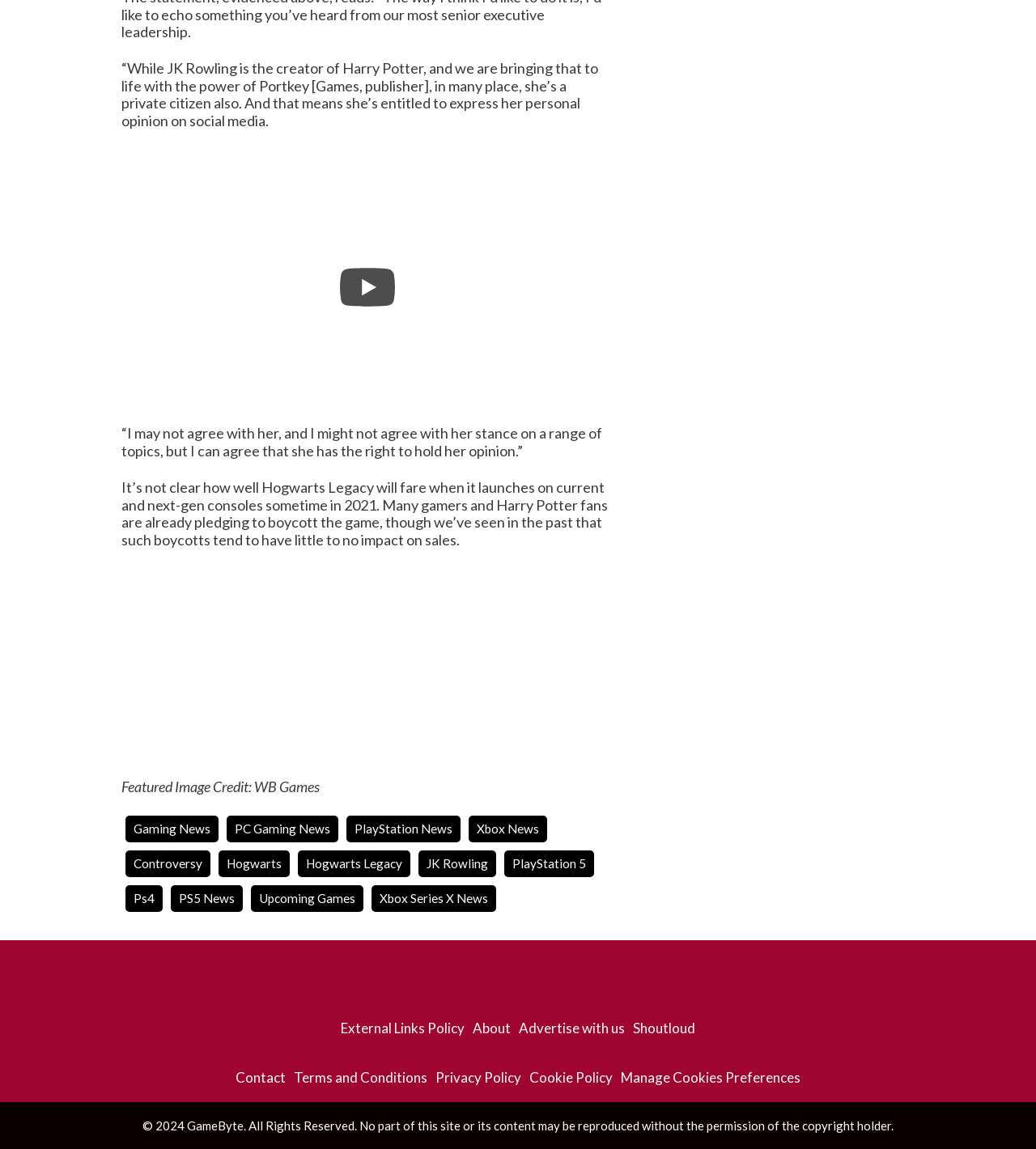Provide a one-word or brief phrase answer to the question:
What is the stance of the author on JK Rowling's opinions?

Neutral